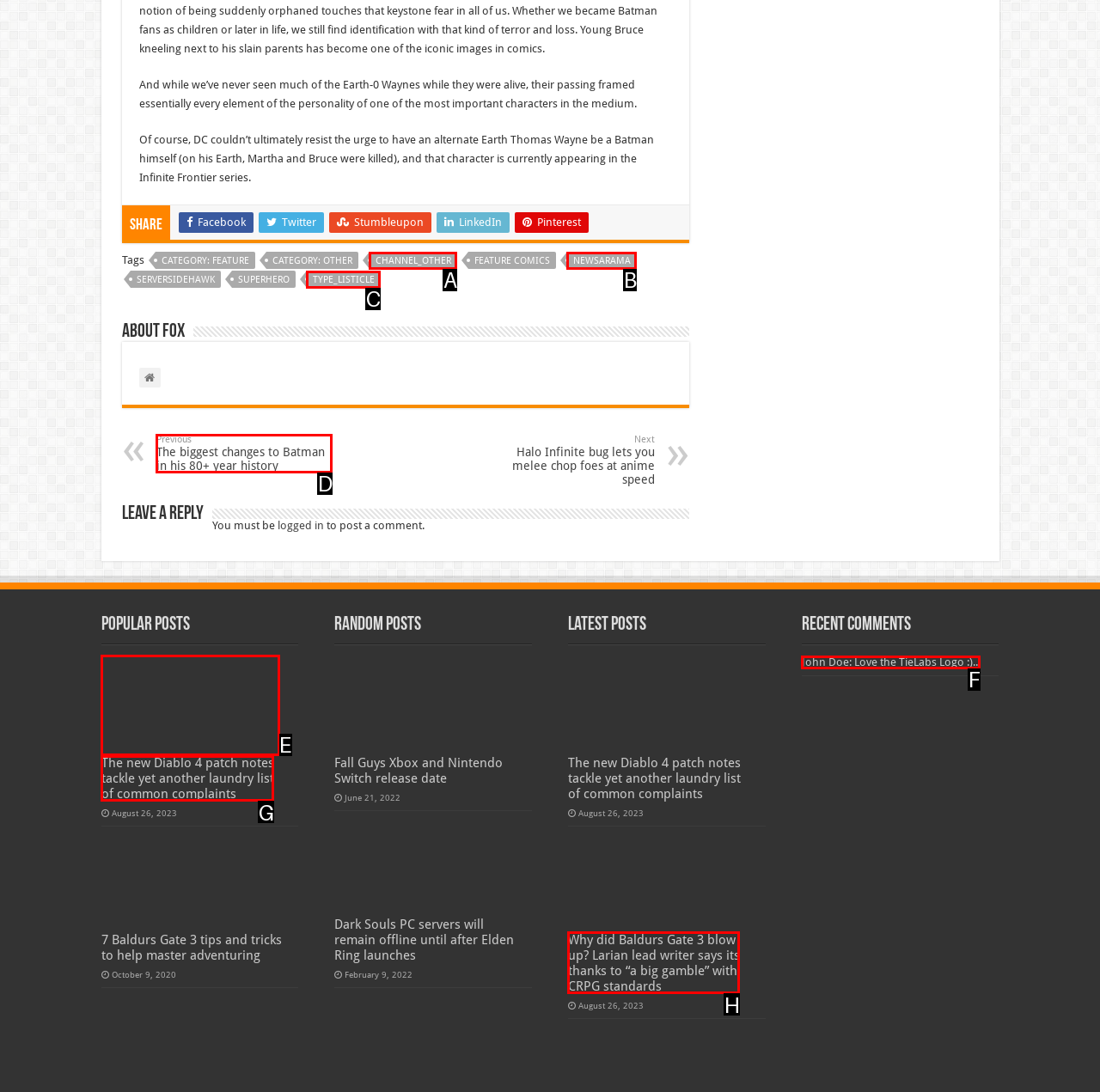To complete the task: Read the article about Diablo 4 patch notes, which option should I click? Answer with the appropriate letter from the provided choices.

G